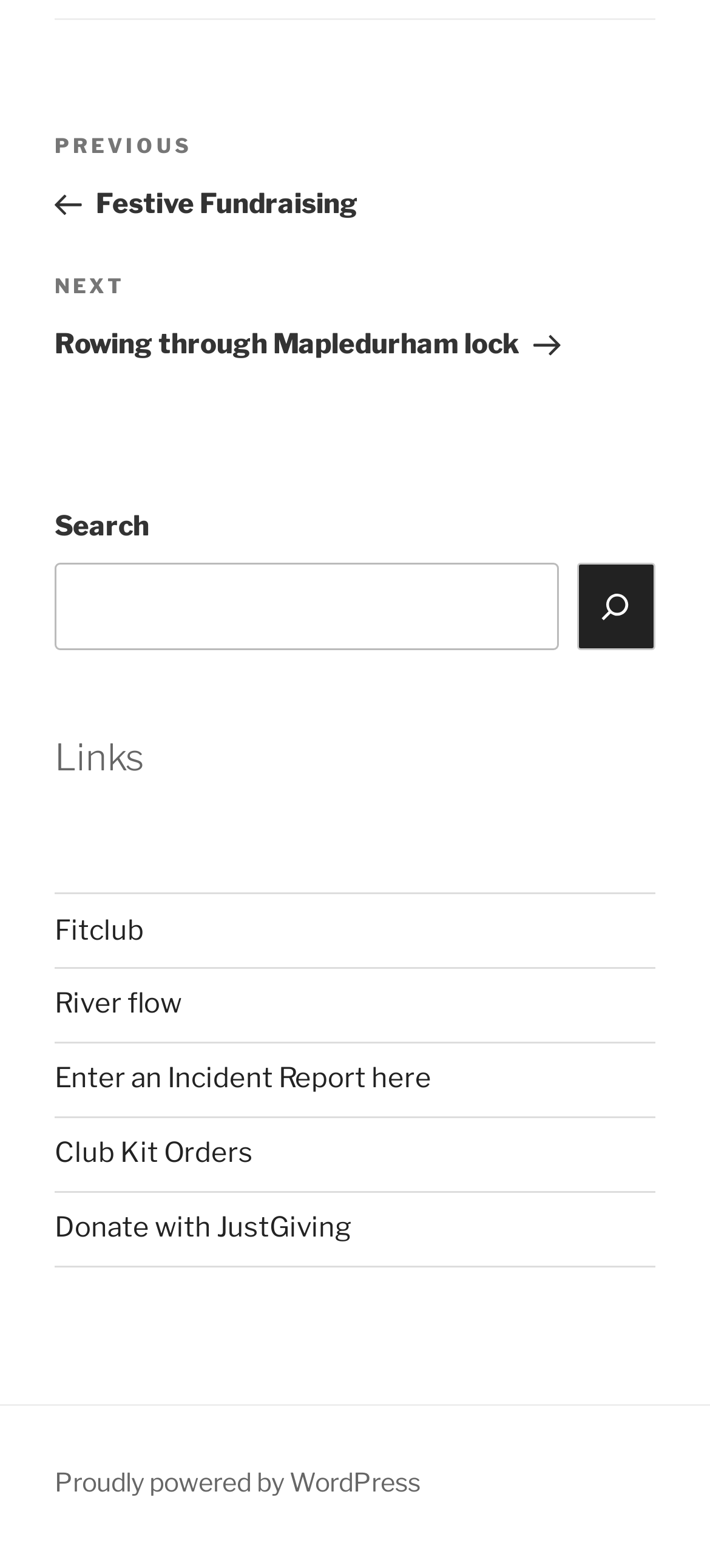Respond to the question below with a single word or phrase: What is the previous post about?

Festive Fundraising